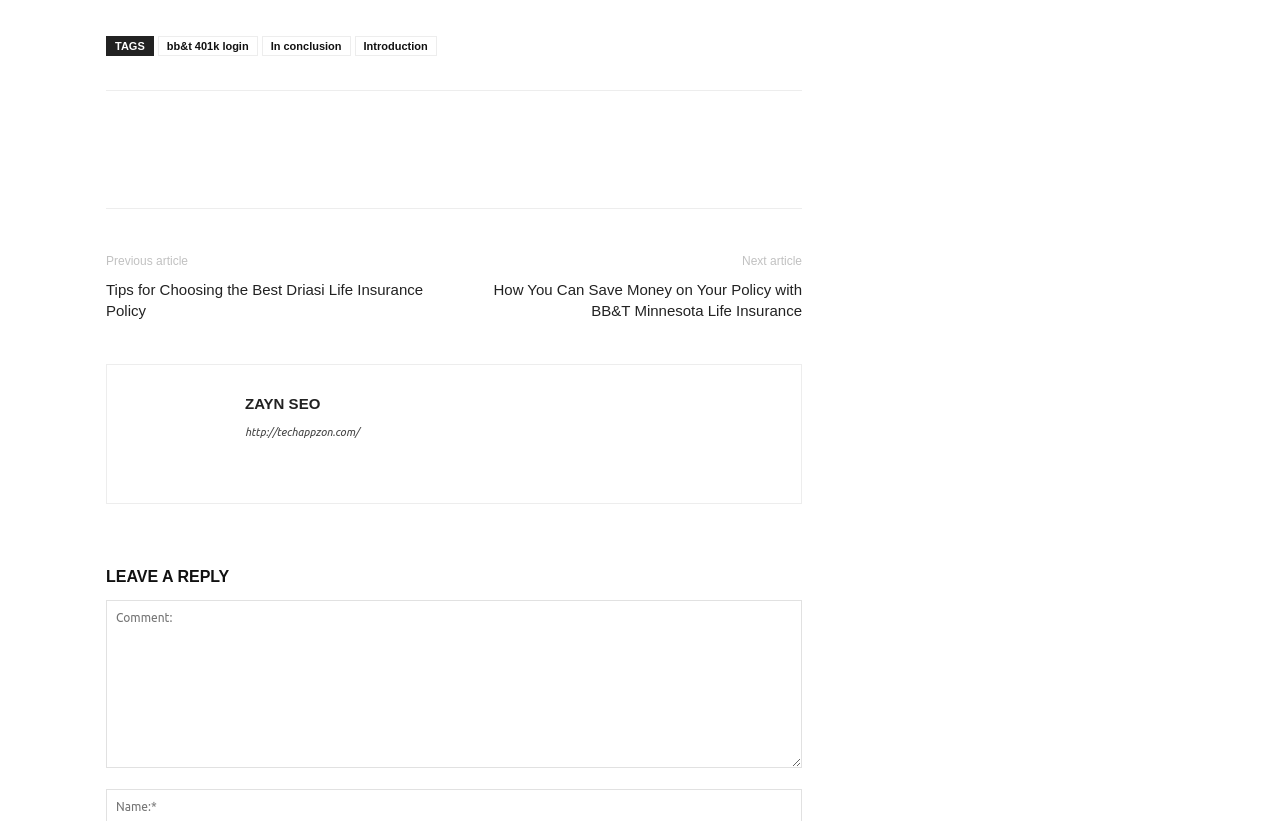Determine the bounding box coordinates of the clickable region to carry out the instruction: "Click on the 'Tips for Choosing the Best Driasi Life Insurance Policy' link".

[0.083, 0.34, 0.336, 0.391]